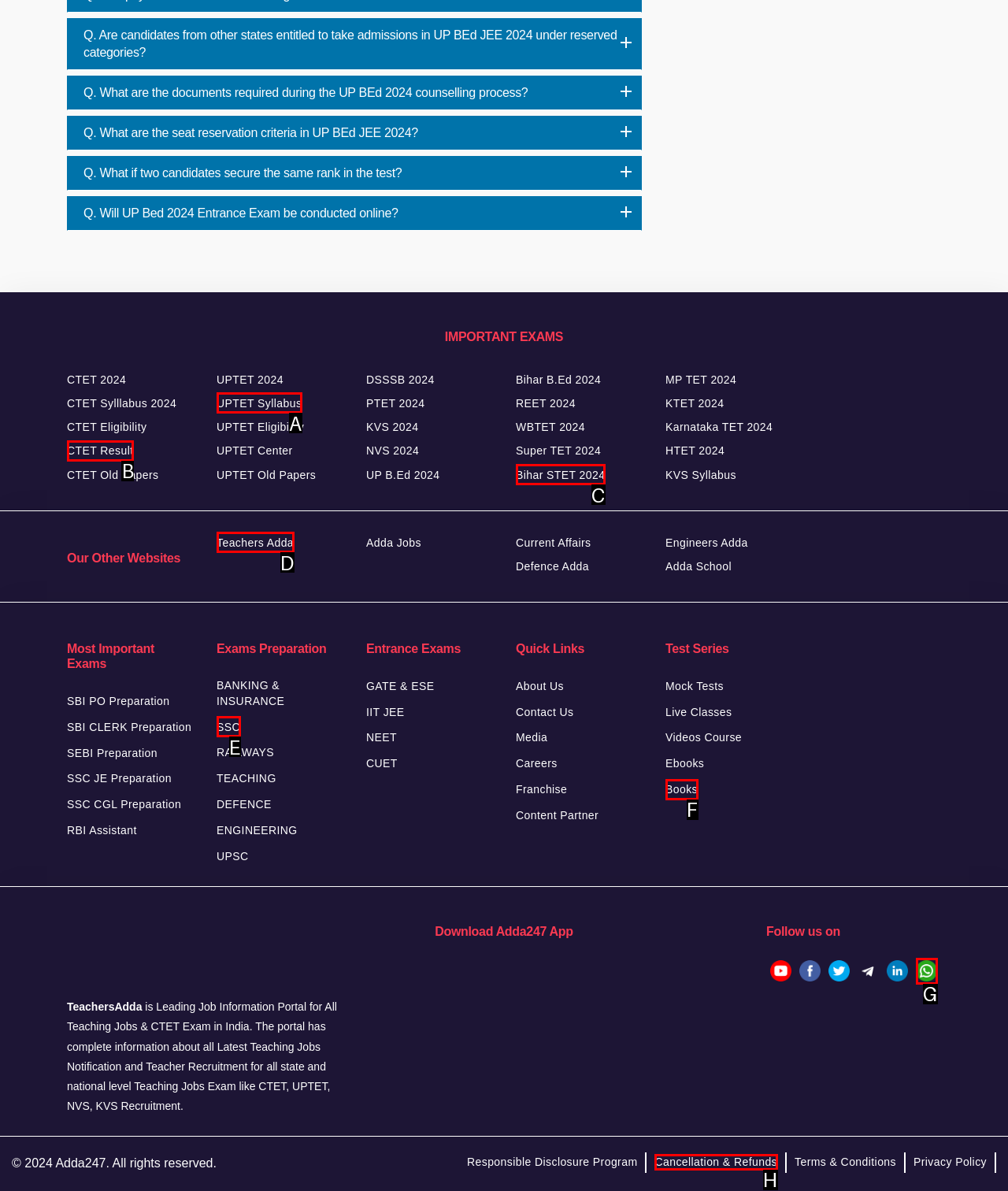Using the description: Books, find the best-matching HTML element. Indicate your answer with the letter of the chosen option.

F